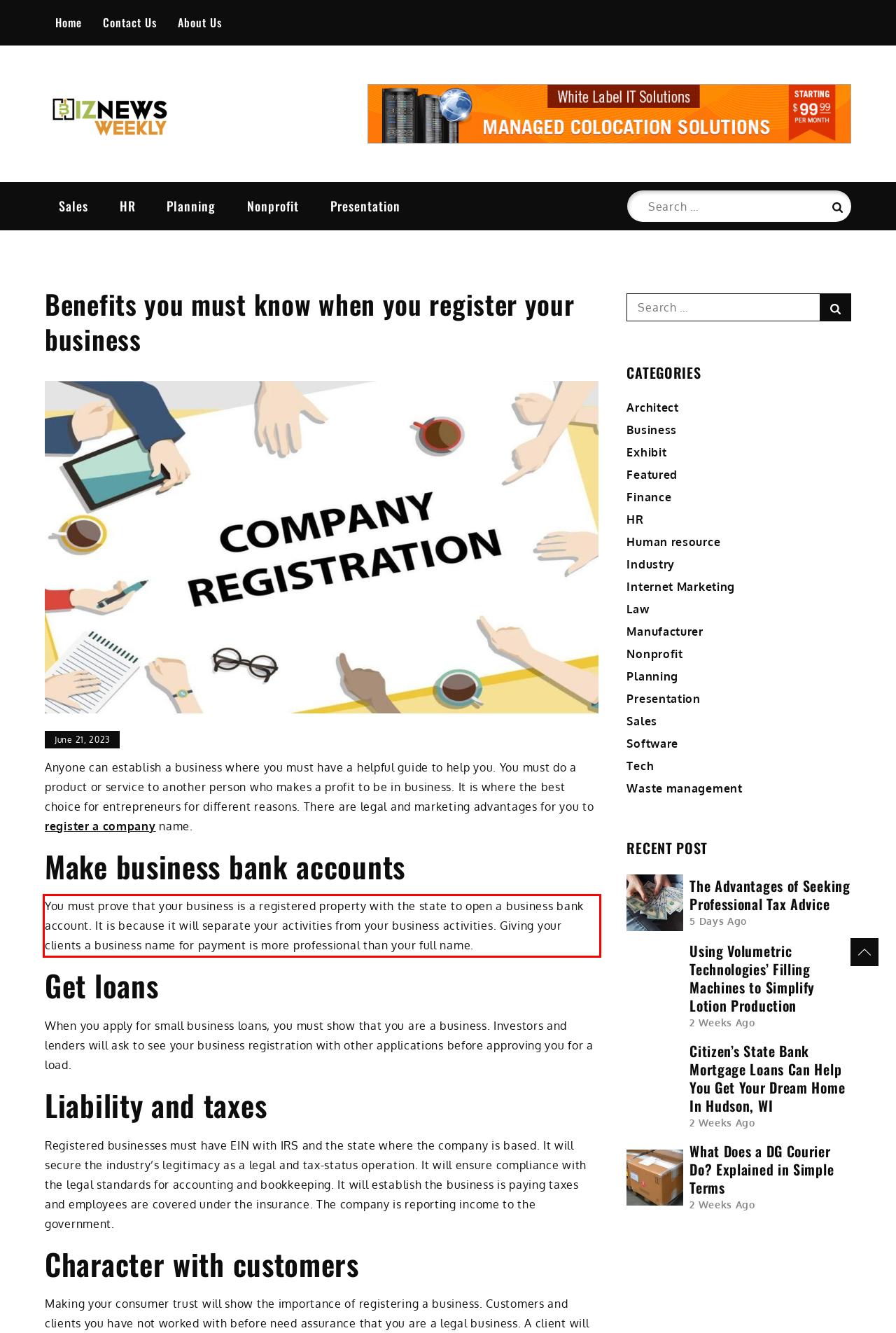Analyze the red bounding box in the provided webpage screenshot and generate the text content contained within.

You must prove that your business is a registered property with the state to open a business bank account. It is because it will separate your activities from your business activities. Giving your clients a business name for payment is more professional than your full name.